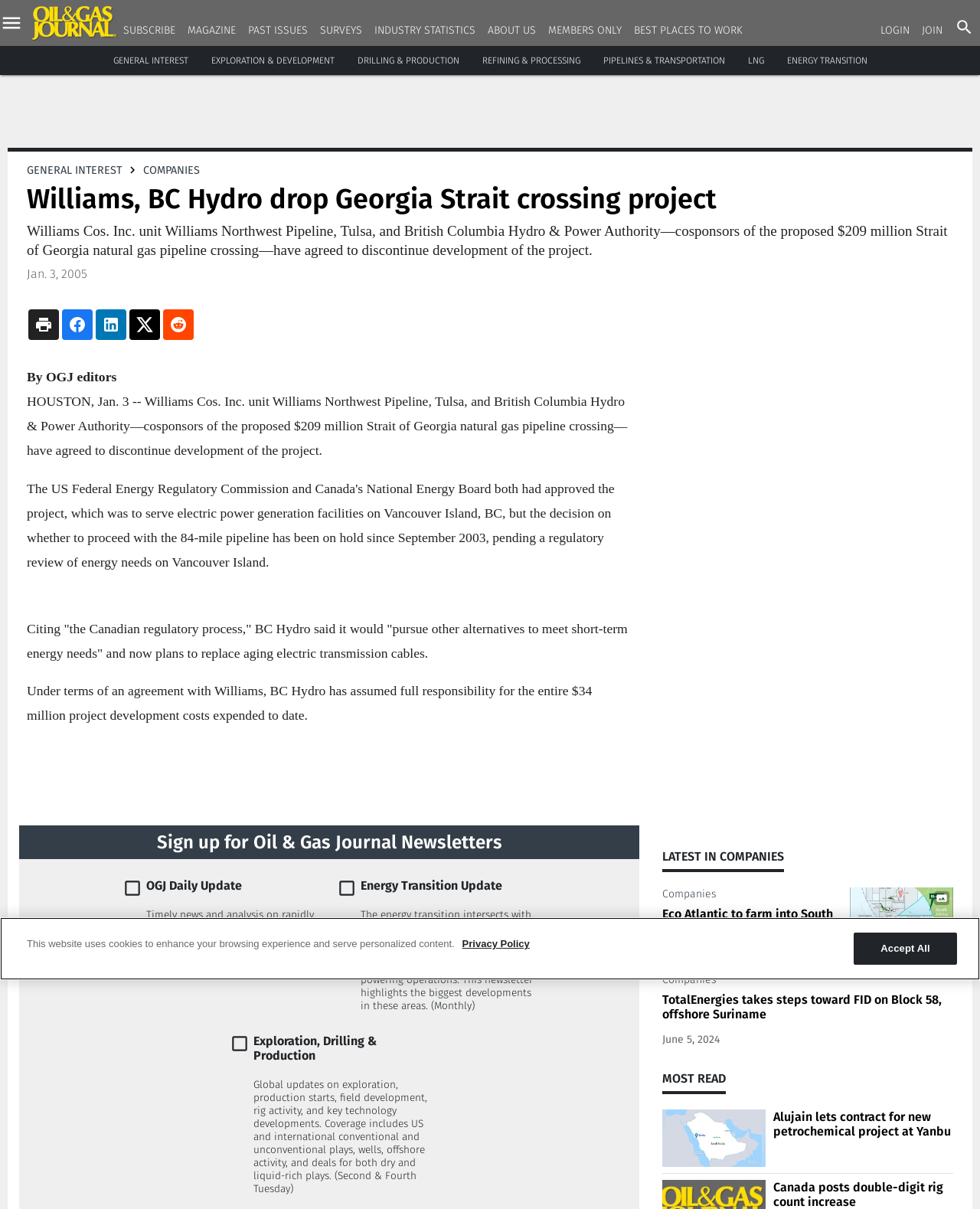Please determine the bounding box coordinates of the area that needs to be clicked to complete this task: 'Click on the 'SUBSCRIBE' link'. The coordinates must be four float numbers between 0 and 1, formatted as [left, top, right, bottom].

[0.126, 0.02, 0.179, 0.03]